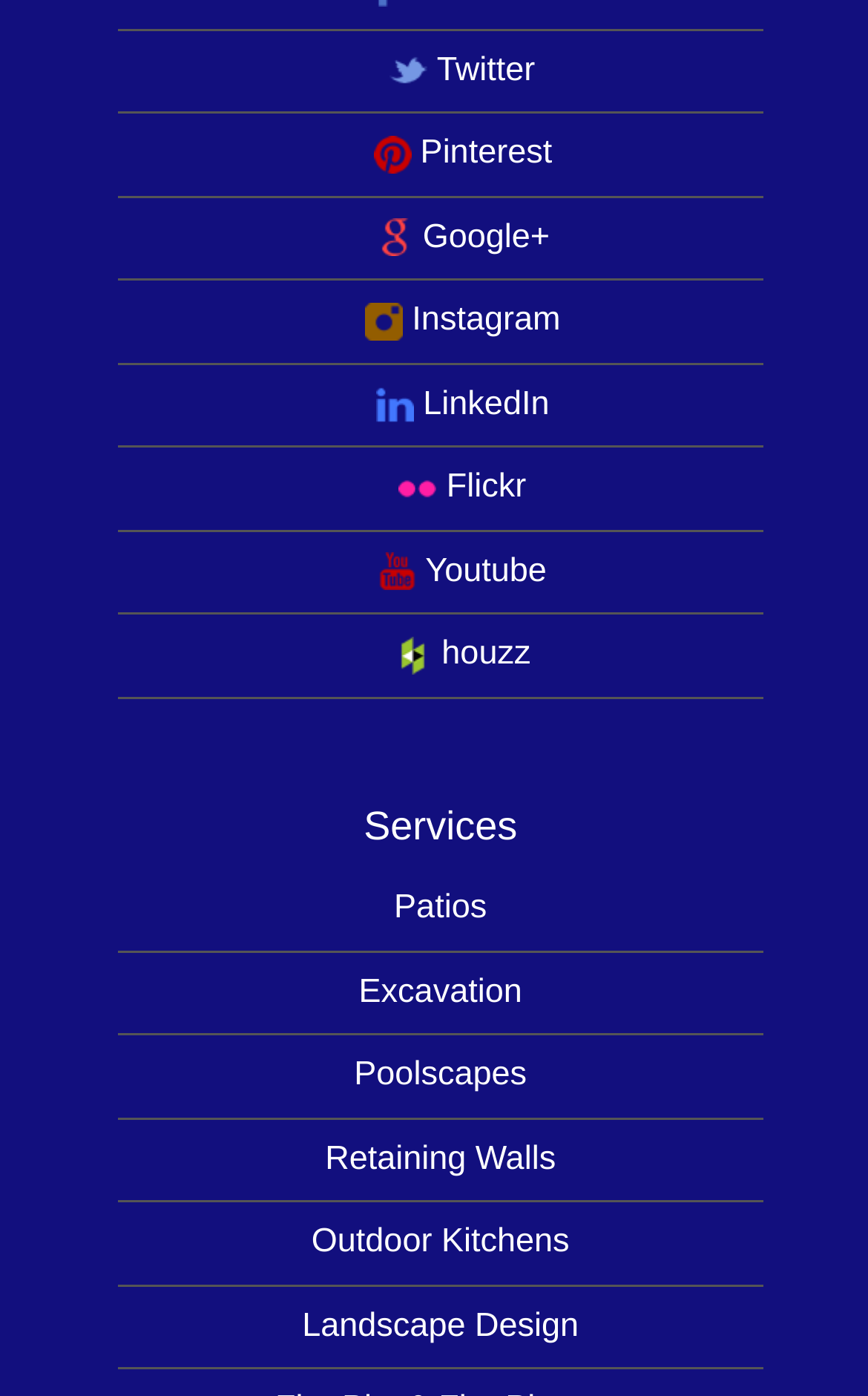What social media platforms are listed?
Look at the image and construct a detailed response to the question.

I looked at the top section of the webpage and saw a list of social media links, including Twitter, Pinterest, Google+, Instagram, LinkedIn, Flickr, Youtube, and Houzz.